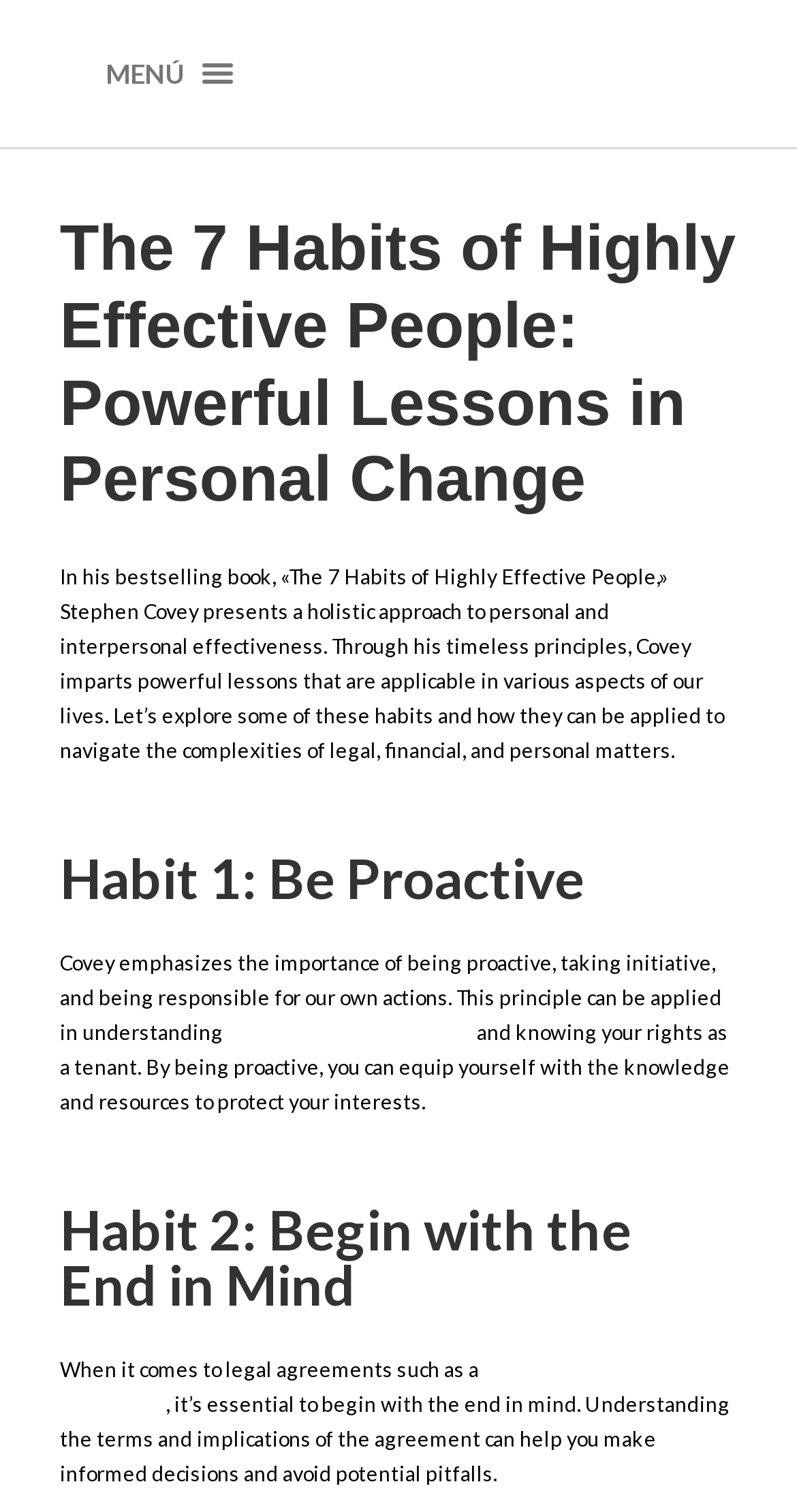Locate and generate the text content of the webpage's heading.

The 7 Habits of Highly Effective People: Powerful Lessons in Personal Change